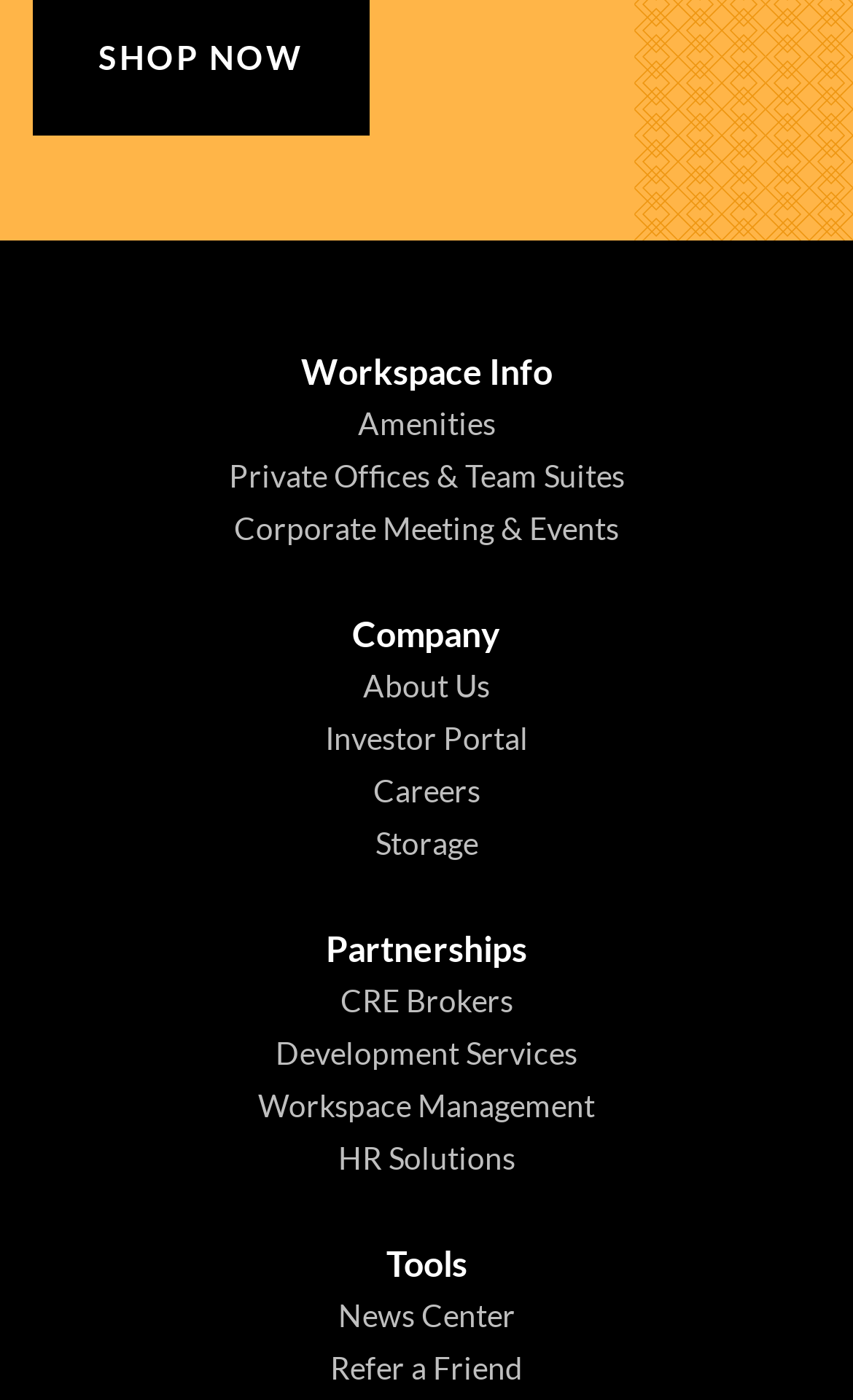Highlight the bounding box coordinates of the region I should click on to meet the following instruction: "Check the news center".

[0.396, 0.926, 0.604, 0.969]